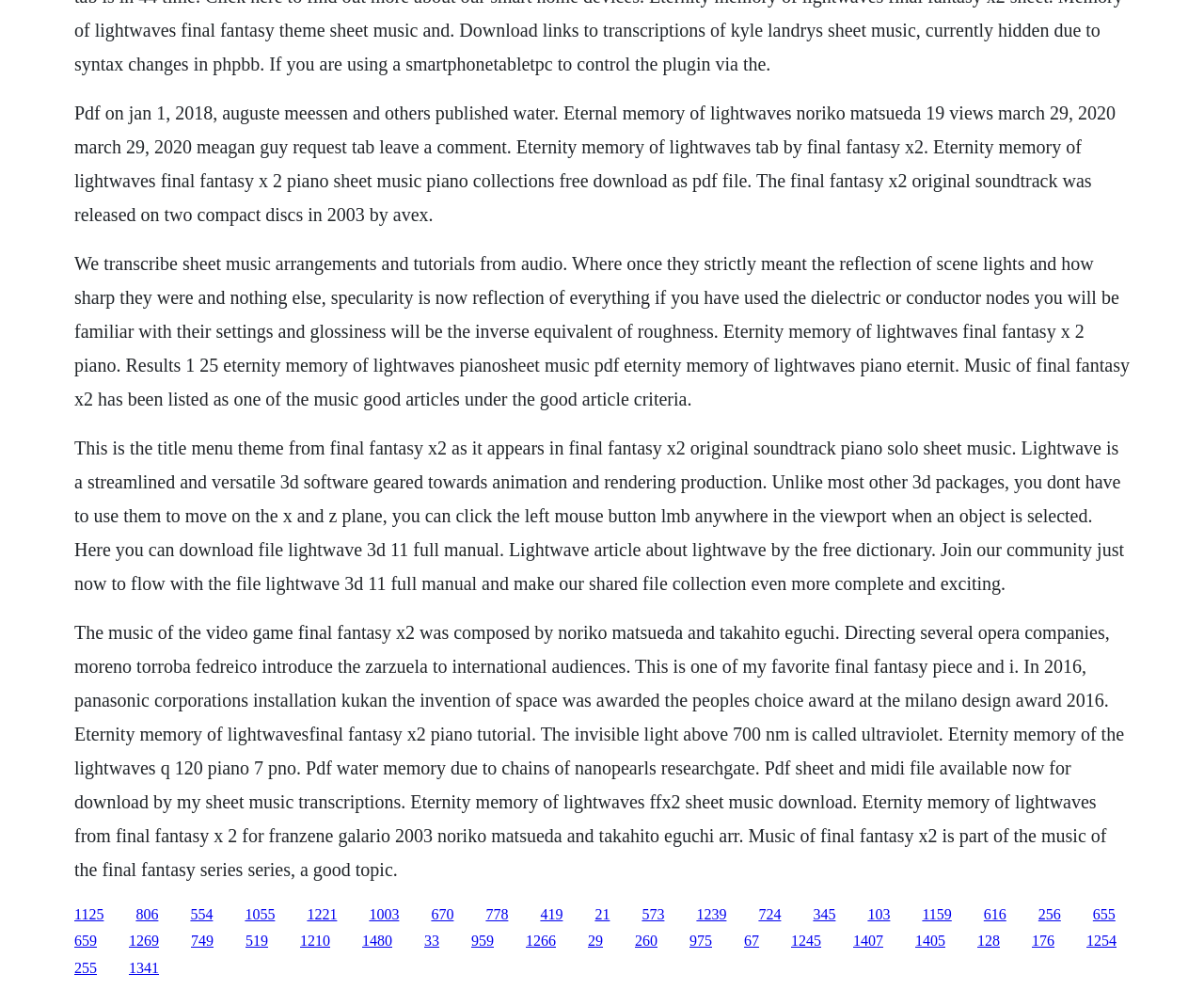Could you provide the bounding box coordinates for the portion of the screen to click to complete this instruction: "Click the link to learn more about the music of Final Fantasy X2"?

[0.062, 0.628, 0.934, 0.888]